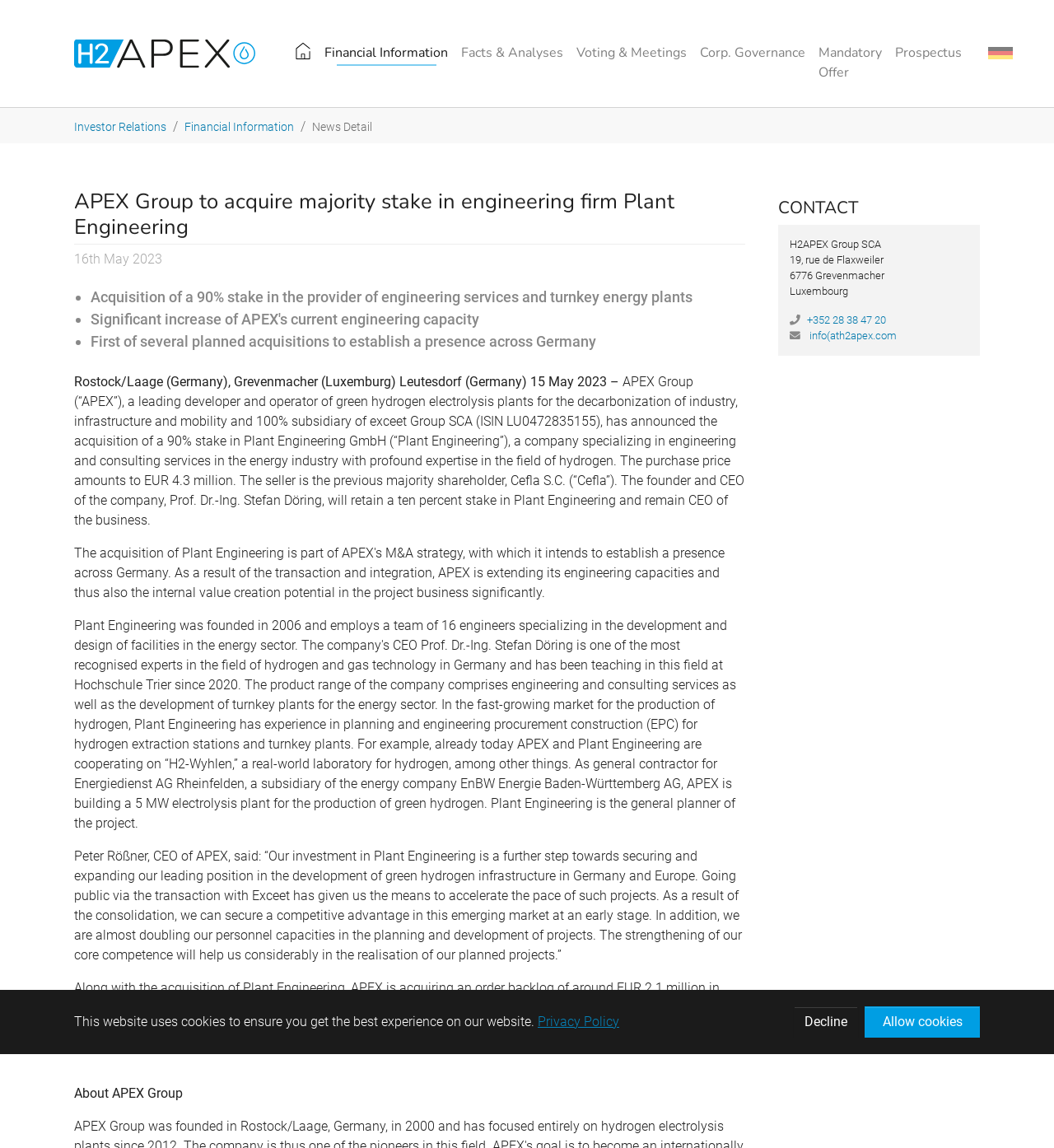Could you indicate the bounding box coordinates of the region to click in order to complete this instruction: "Click the 'irbereich logo' link".

[0.07, 0.0, 0.242, 0.093]